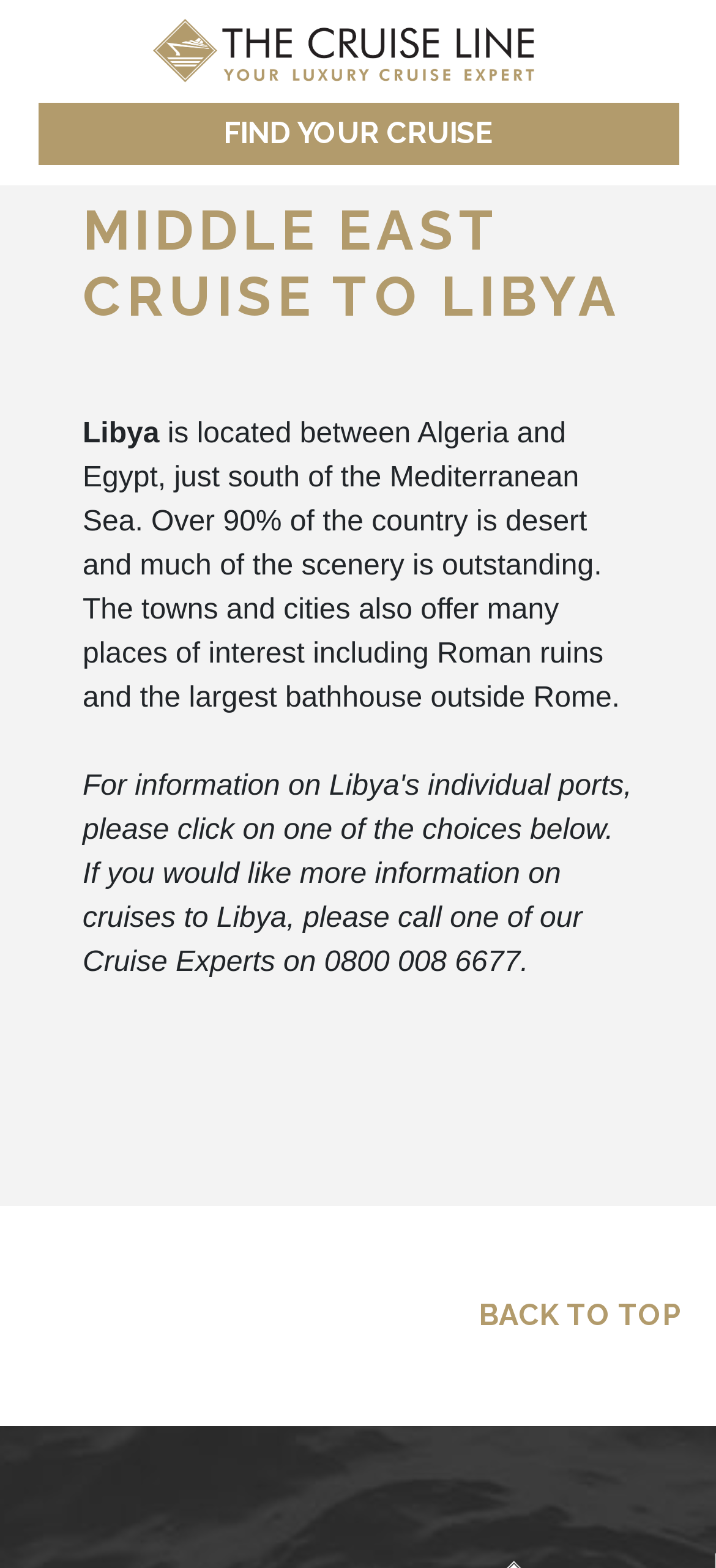Please provide the bounding box coordinates for the UI element as described: "Cruise Destinations". The coordinates must be four floats between 0 and 1, represented as [left, top, right, bottom].

[0.223, 0.06, 0.595, 0.076]